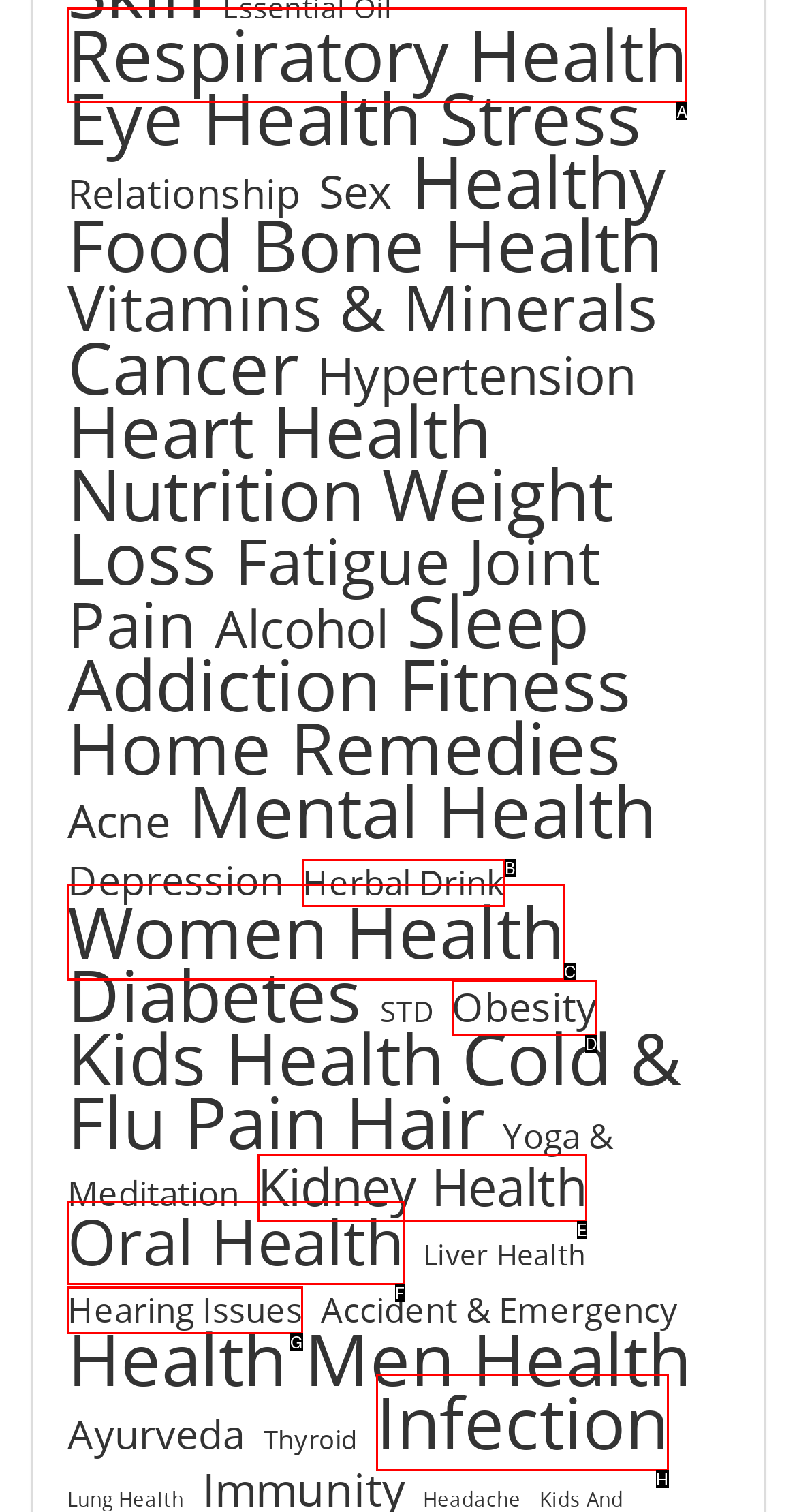Determine the letter of the UI element that you need to click to perform the task: Click on Respiratory Health.
Provide your answer with the appropriate option's letter.

A